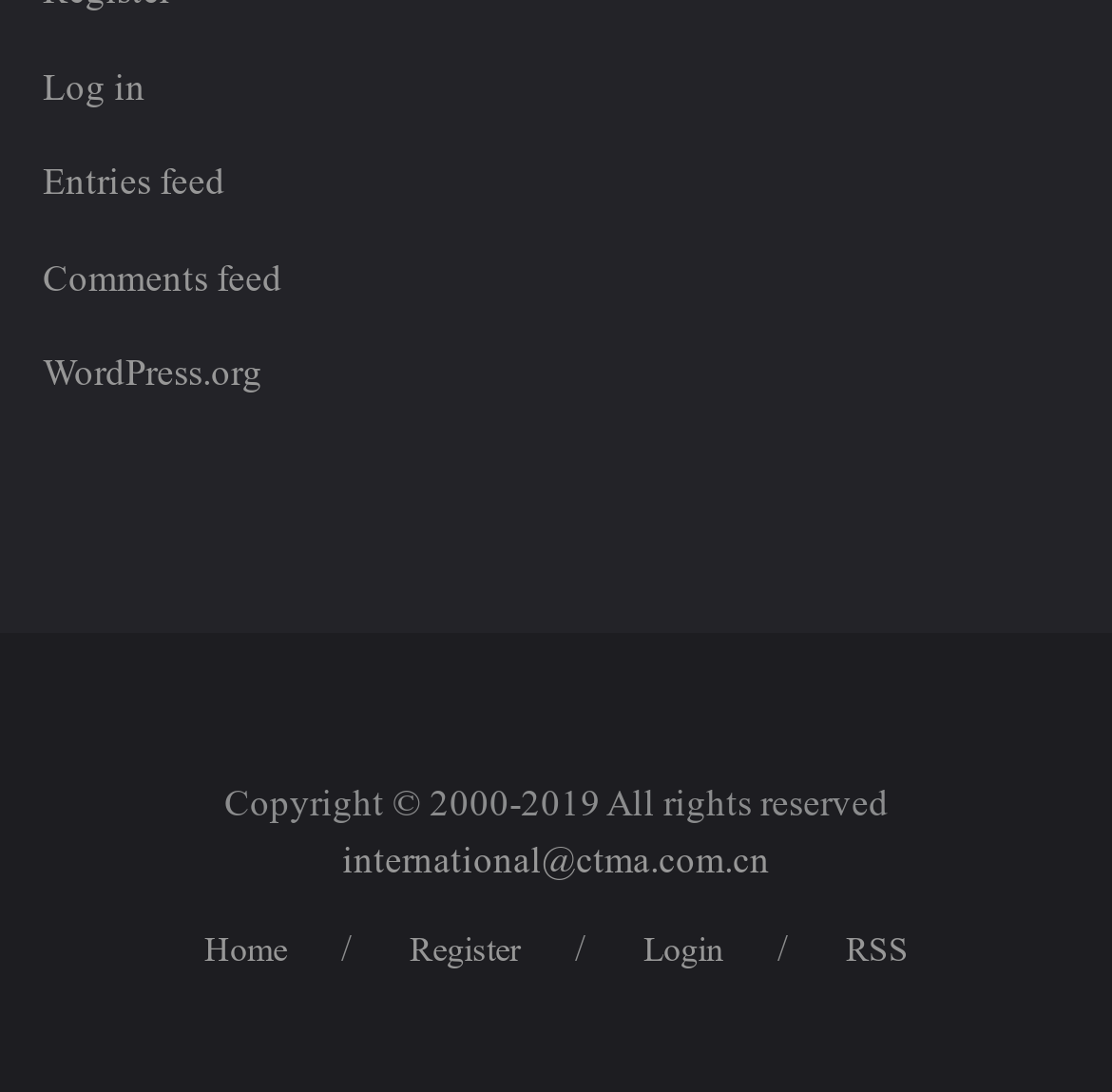What are the available months to view?
Please provide a detailed and comprehensive answer to the question.

By examining the links on the webpage, I found a list of months from May 2023 to February 2022, which suggests that the user can view content related to these specific months.